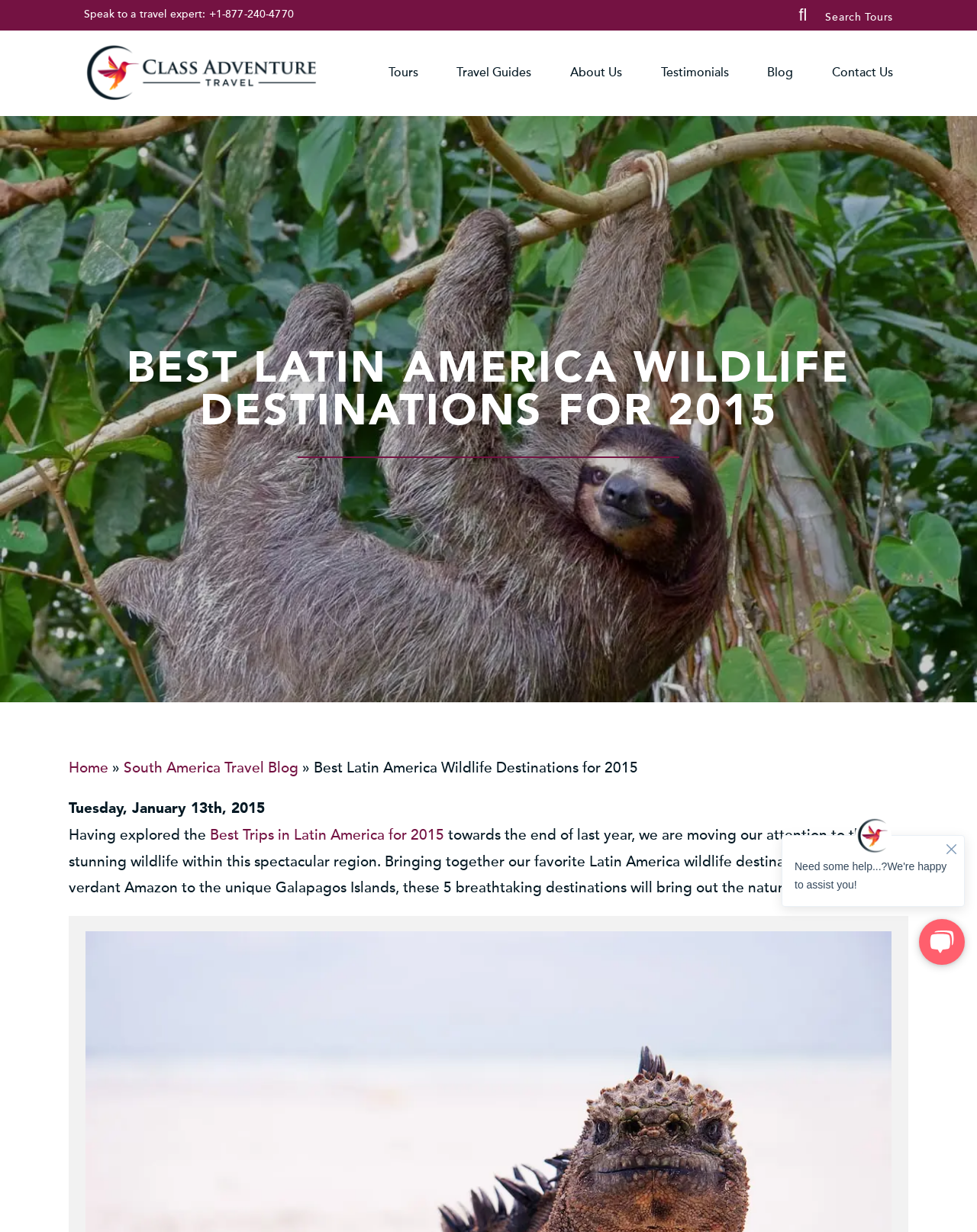Highlight the bounding box coordinates of the region I should click on to meet the following instruction: "Read South America Travel Blog".

[0.127, 0.616, 0.305, 0.63]